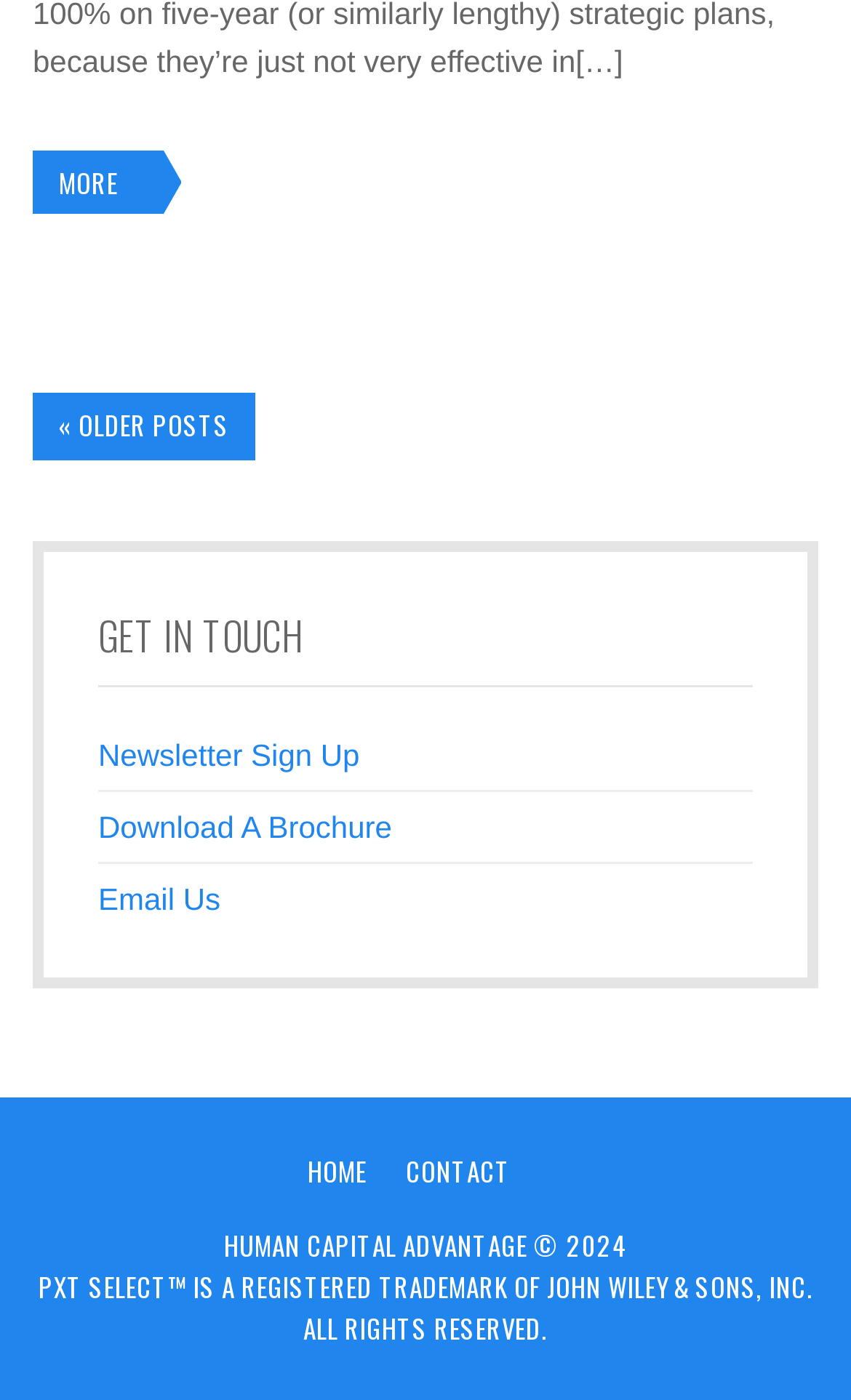What is the purpose of the 'GET IN TOUCH' section?
Answer the question with just one word or phrase using the image.

To contact the company